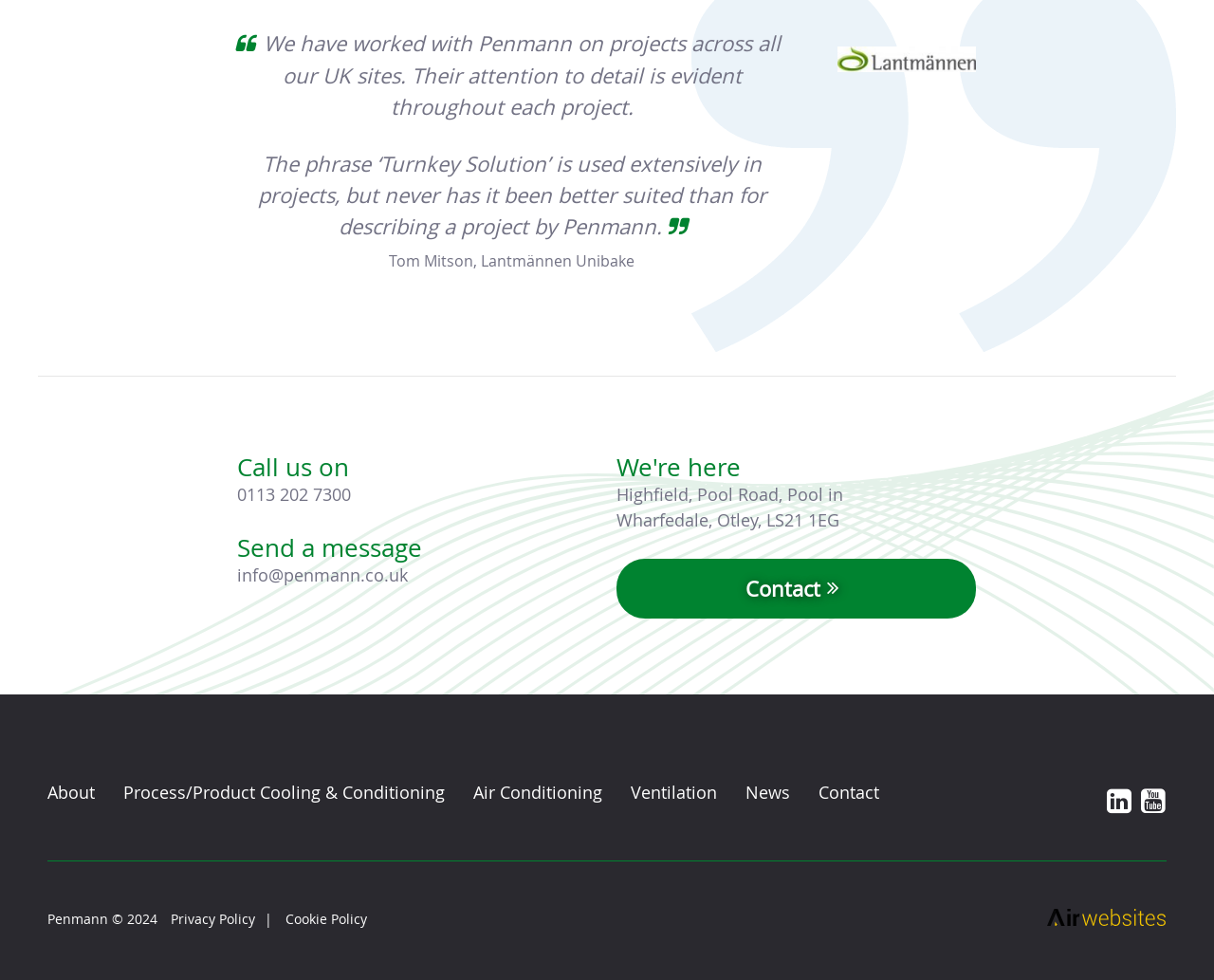Given the webpage screenshot and the description, determine the bounding box coordinates (top-left x, top-left y, bottom-right x, bottom-right y) that define the location of the UI element matching this description: Process/Product Cooling & Conditioning

[0.102, 0.796, 0.366, 0.822]